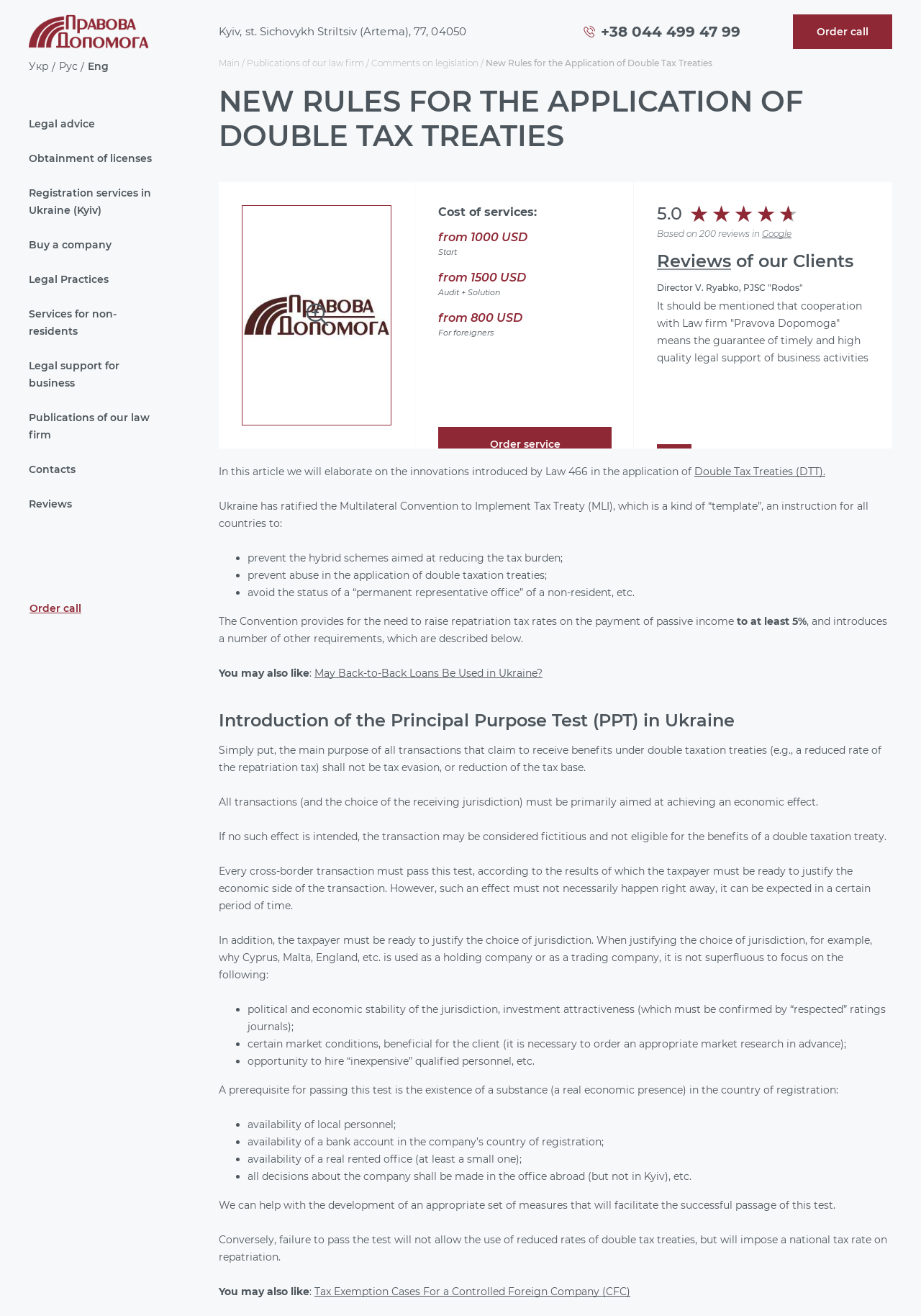Determine the bounding box coordinates for the area that needs to be clicked to fulfill this task: "Read reviews of our clients". The coordinates must be given as four float numbers between 0 and 1, i.e., [left, top, right, bottom].

[0.713, 0.19, 0.794, 0.206]